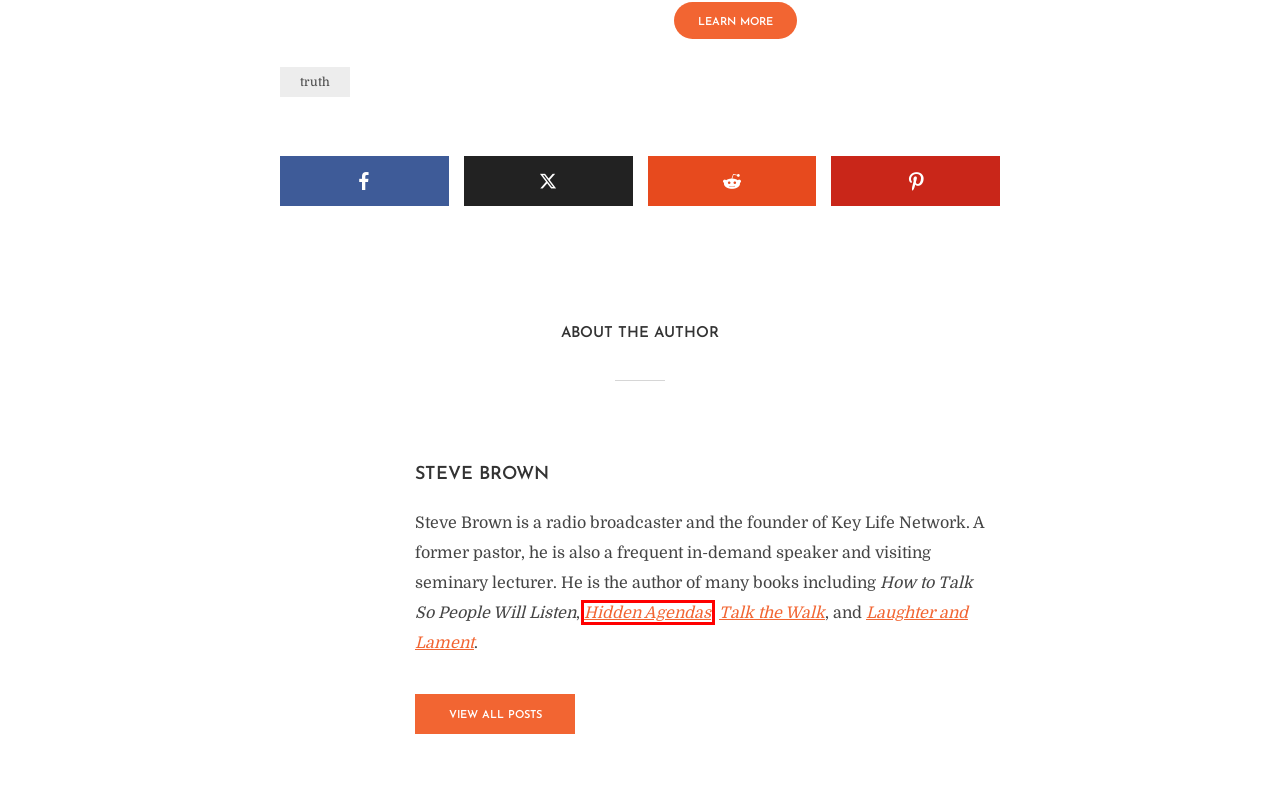You are presented with a screenshot of a webpage with a red bounding box. Select the webpage description that most closely matches the new webpage after clicking the element inside the red bounding box. The options are:
A. Jeremiah 17:9 ESV - The heart is deceitful above all - Bible Gateway
B. Matthew 13:24-39 ESV - The Parable of the Weeds - He put - Bible Gateway
C. Romans 3:23 ESV - for all have sinned and fall short of - Bible Gateway
D. Buy Hidden Agendas by Steve Brown
E. Buy Laughter and Lament by Steve Brown
F. January 2023 - New Growth Press Blog
G. May 2022 - New Growth Press Blog
H. New Growth Press Blog | Spiritual Resources for Growth

D